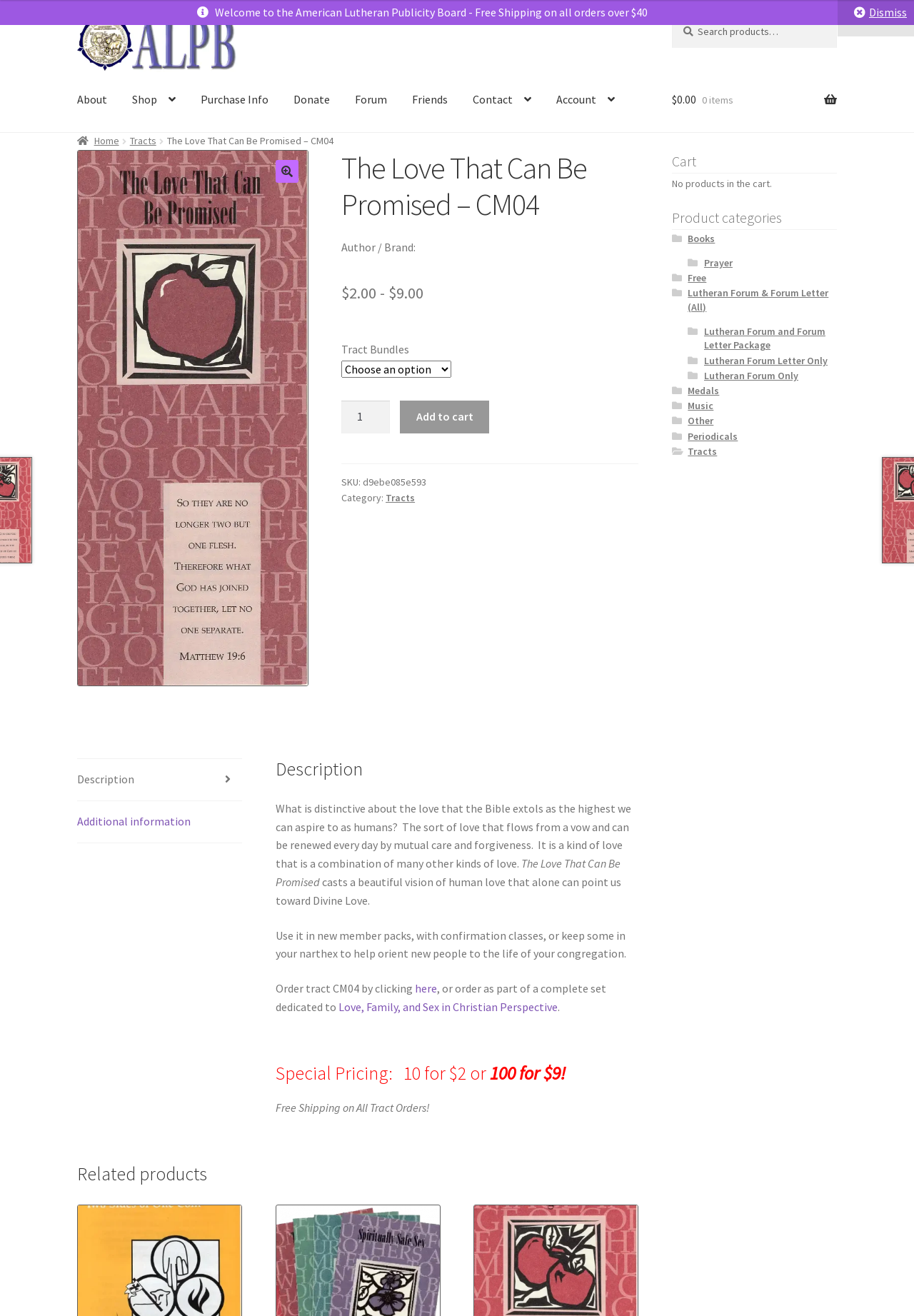What is the author of the product 'The Love That Can Be Promised - CM04'?
Look at the image and provide a detailed response to the question.

The author of the product 'The Love That Can Be Promised - CM04' is not specified on the webpage. Although there is an 'Author / Brand:' section, it does not provide the author's name.